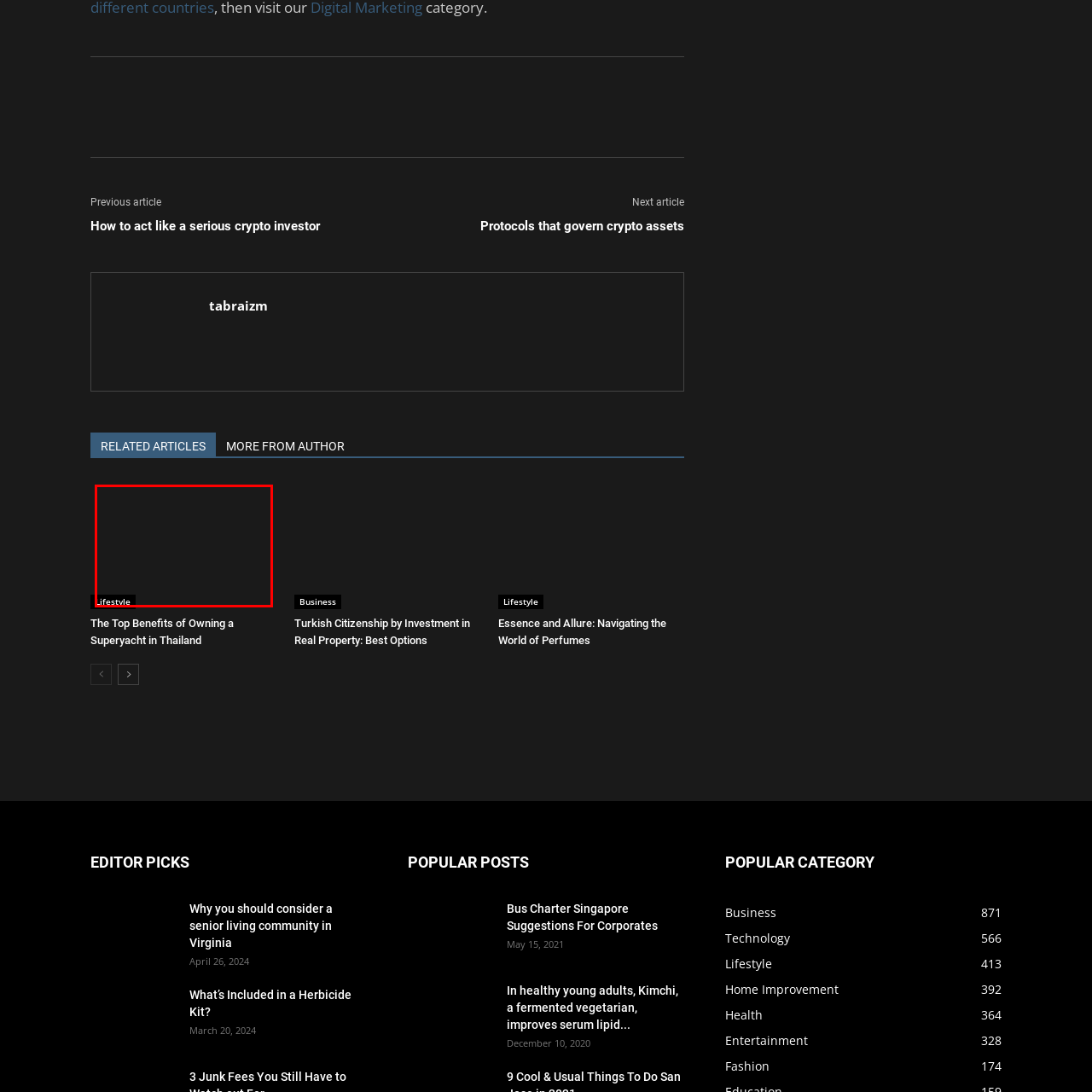Look at the image inside the red boundary and respond to the question with a single word or phrase: What is the purpose of the word 'Lifestyle' on the webpage?

Thematic label or heading